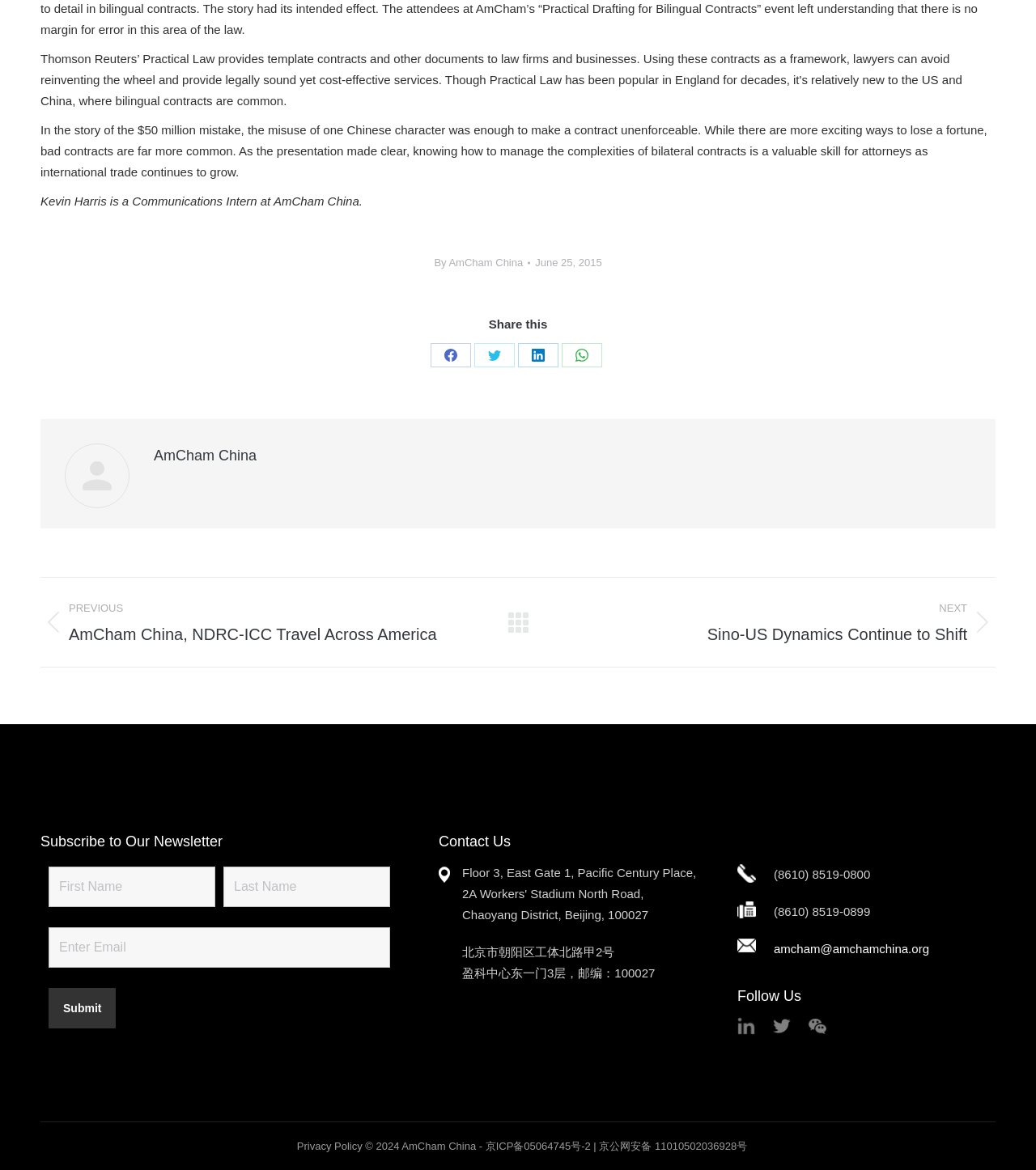Use a single word or phrase to respond to the question:
What is the purpose of the form on the webpage?

Subscribe to newsletter